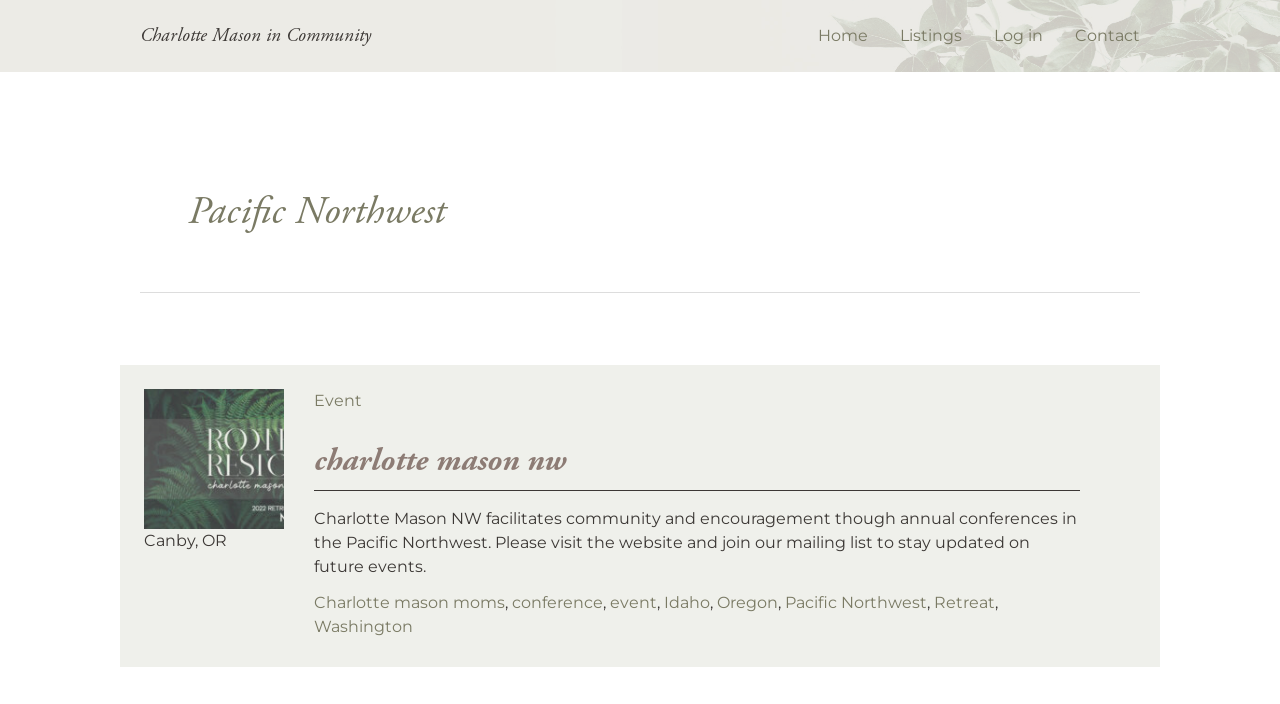Identify the bounding box coordinates for the UI element described by the following text: "Washington". Provide the coordinates as four float numbers between 0 and 1, in the format [left, top, right, bottom].

[0.246, 0.876, 0.323, 0.903]